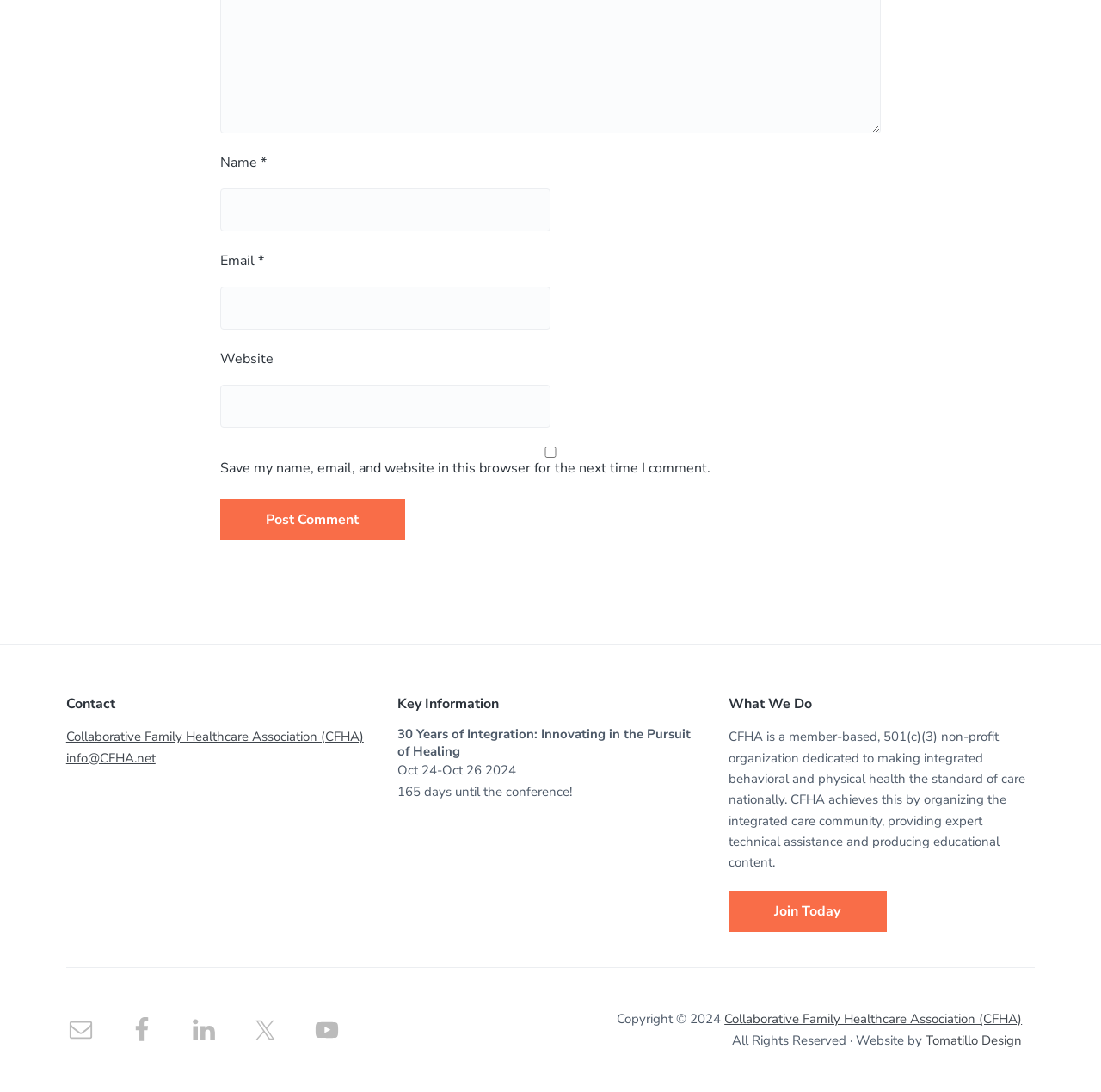Identify the bounding box coordinates for the UI element that matches this description: "parent_node: Website name="url"".

[0.2, 0.352, 0.5, 0.391]